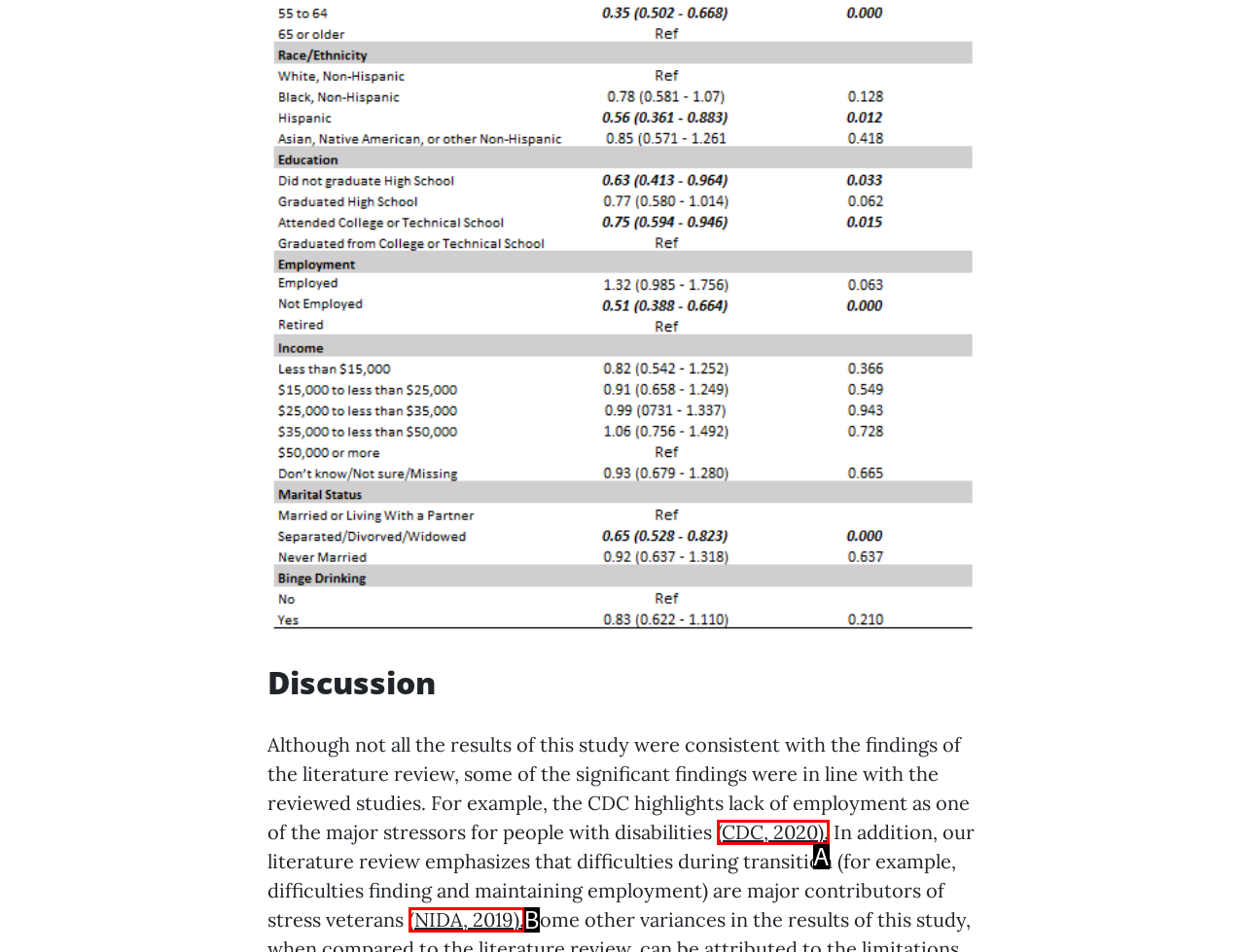Find the option that fits the given description: (NIDA, 2019).
Answer with the letter representing the correct choice directly.

B